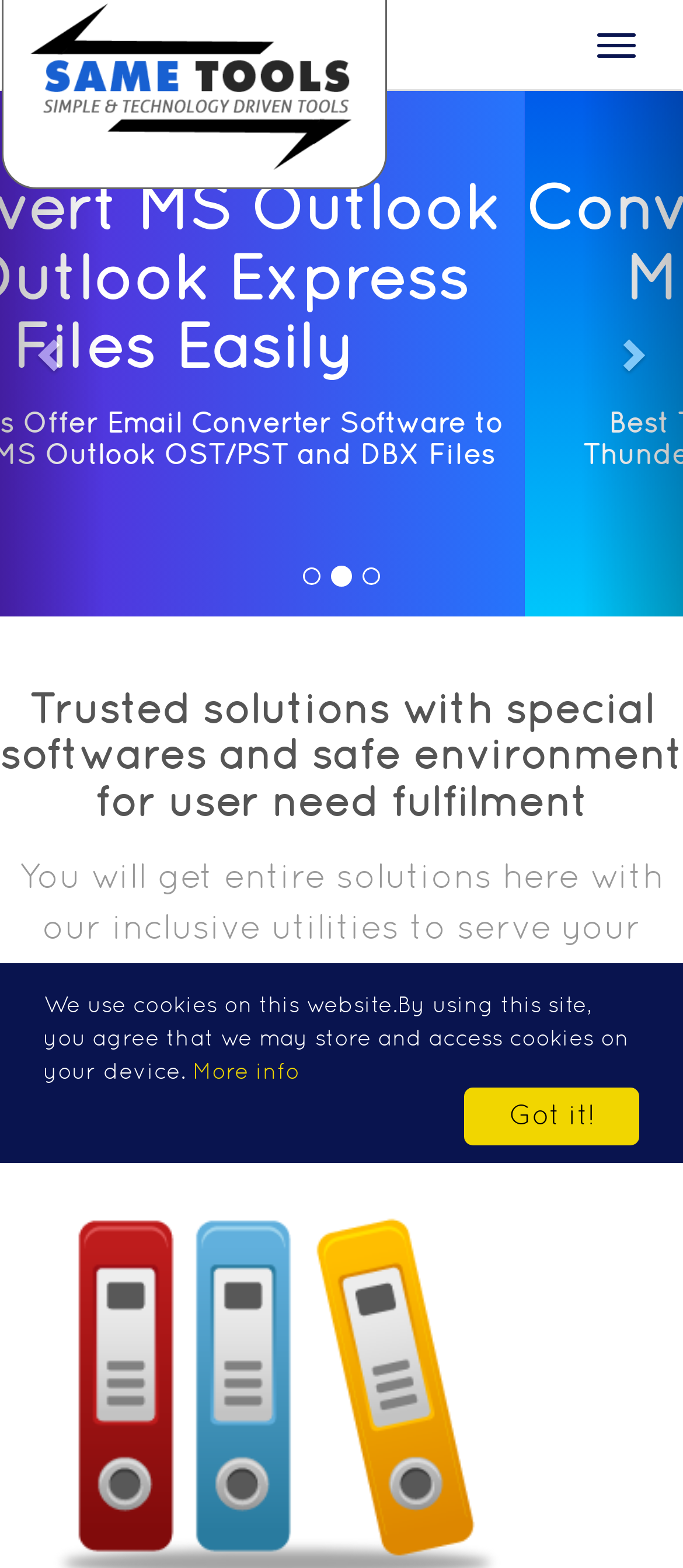What type of files can be converted with SameTools?
Please respond to the question with a detailed and thorough explanation.

The static text 'Convert Thuderbird & MBOX files with SameTools' indicates that SameTools can be used to convert Thunderbird and MBOX files. This suggests that the tool supports these file formats for conversion.